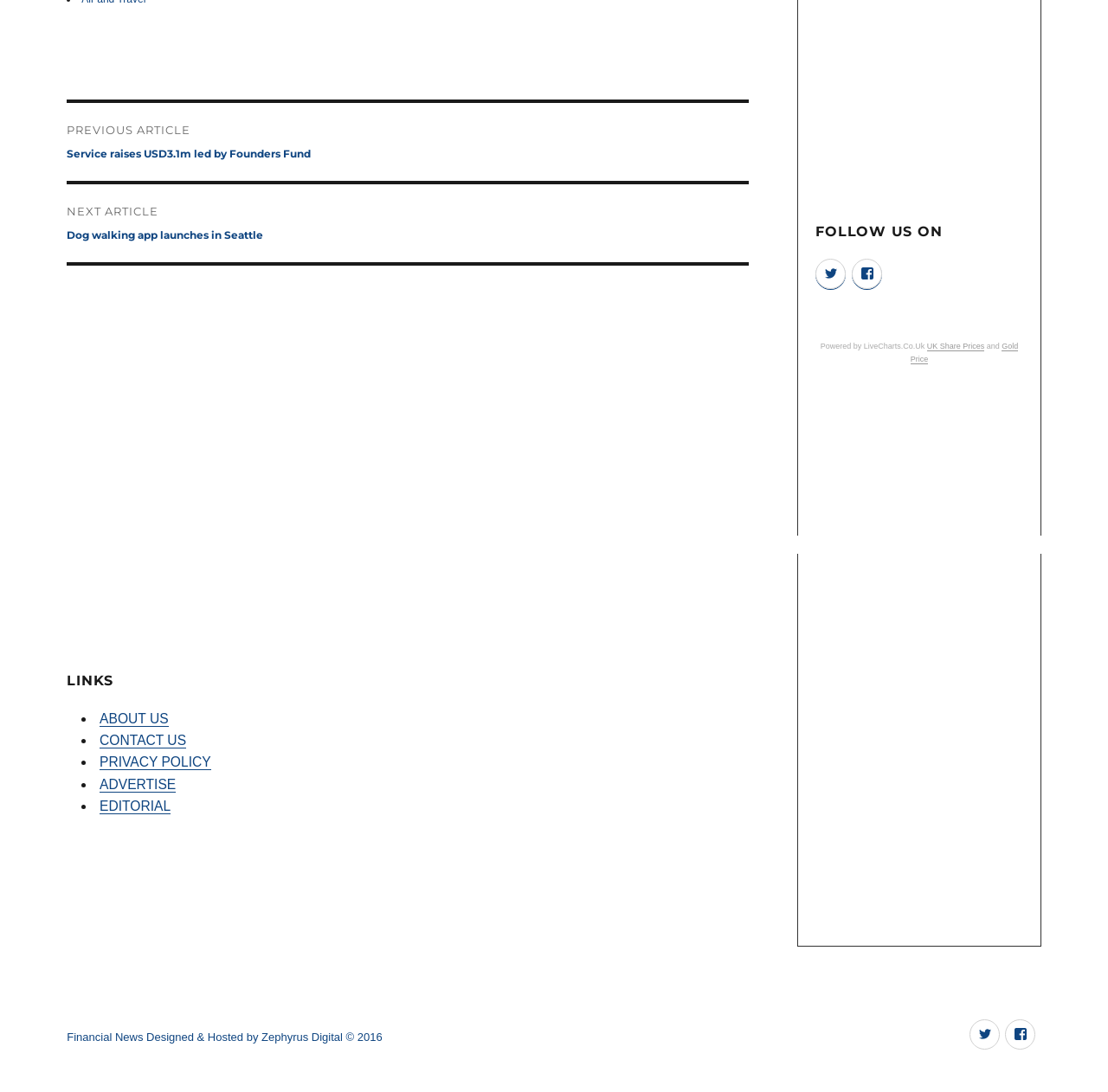Show the bounding box coordinates for the HTML element as described: "Twitter".

[0.875, 0.934, 0.902, 0.961]